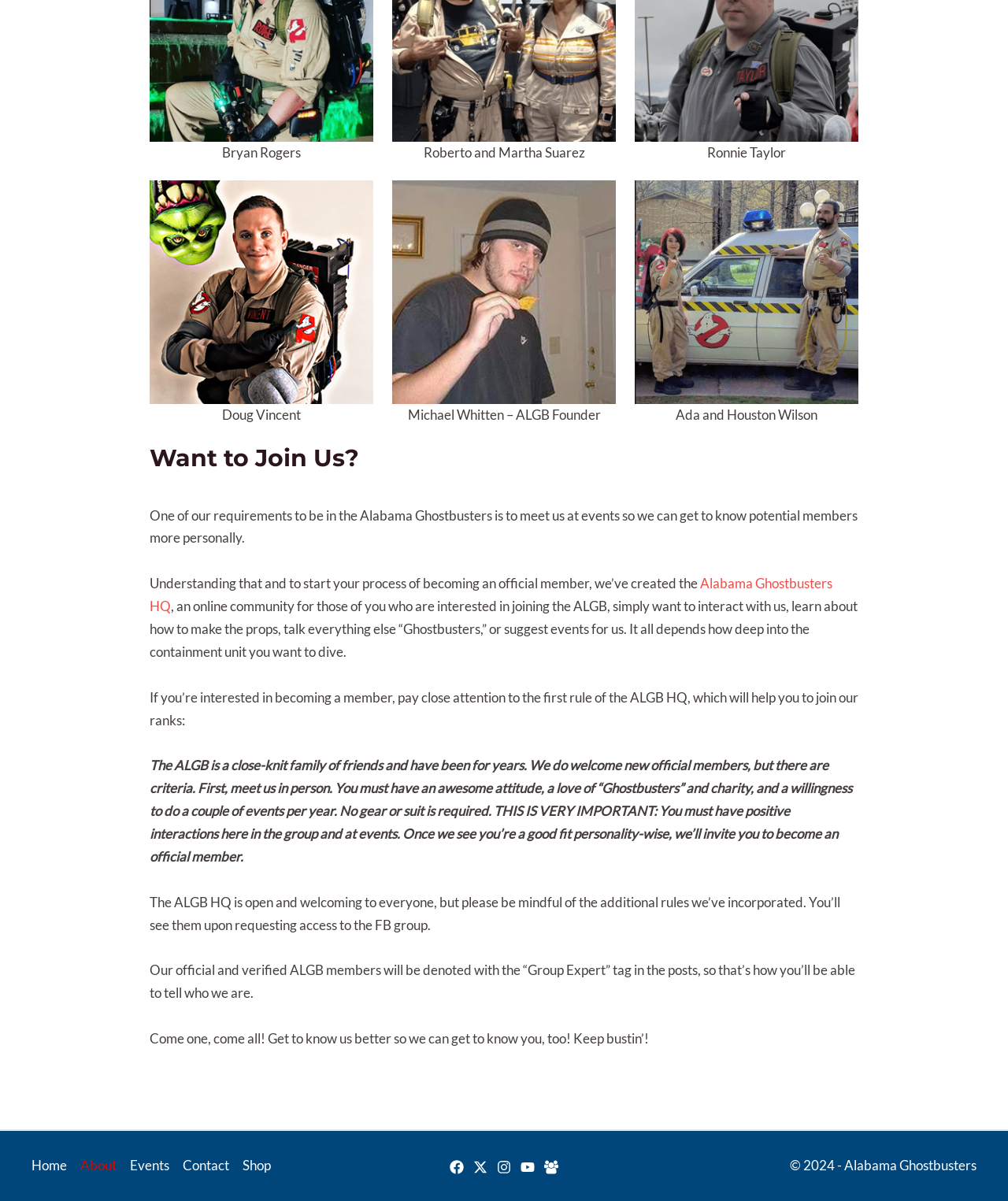Respond to the question below with a single word or phrase: What is the purpose of the Alabama Ghostbusters HQ?

Online community for potential members